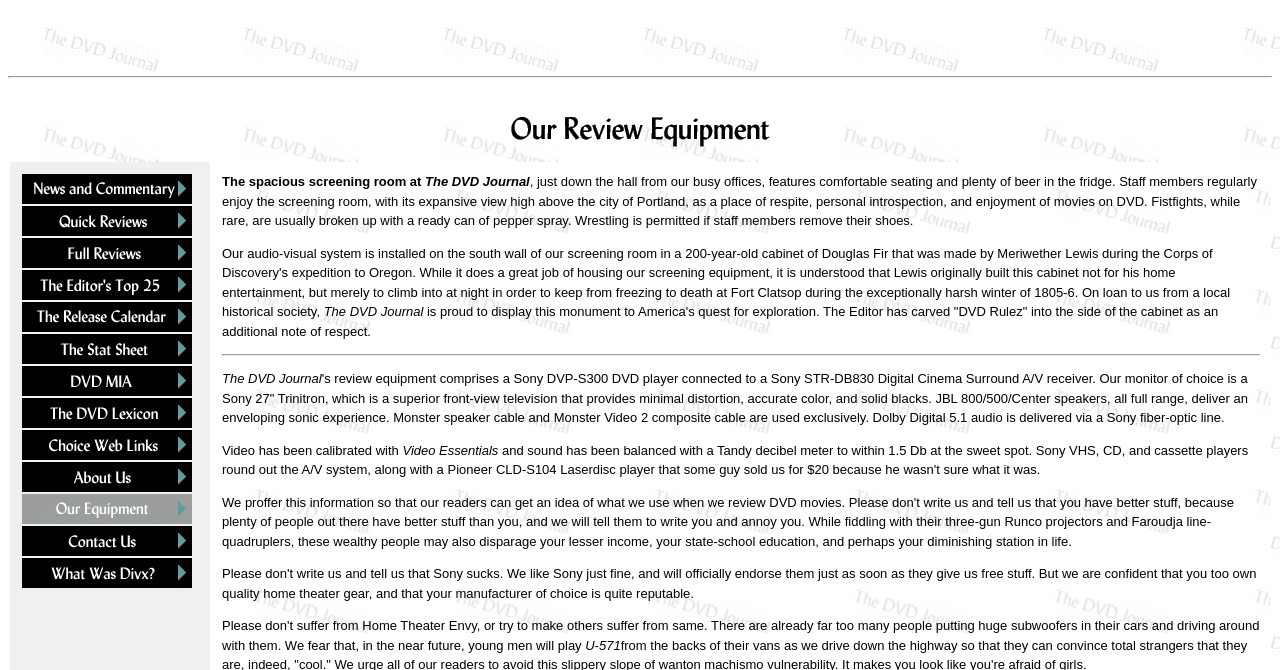Based on the image, provide a detailed response to the question:
Is this website a blog or a magazine?

Based on the title 'The DVD Journal' and the structure of the webpage, which includes a table listing DVD equipment and multiple links, I infer that this website is more likely to be a magazine than a blog.